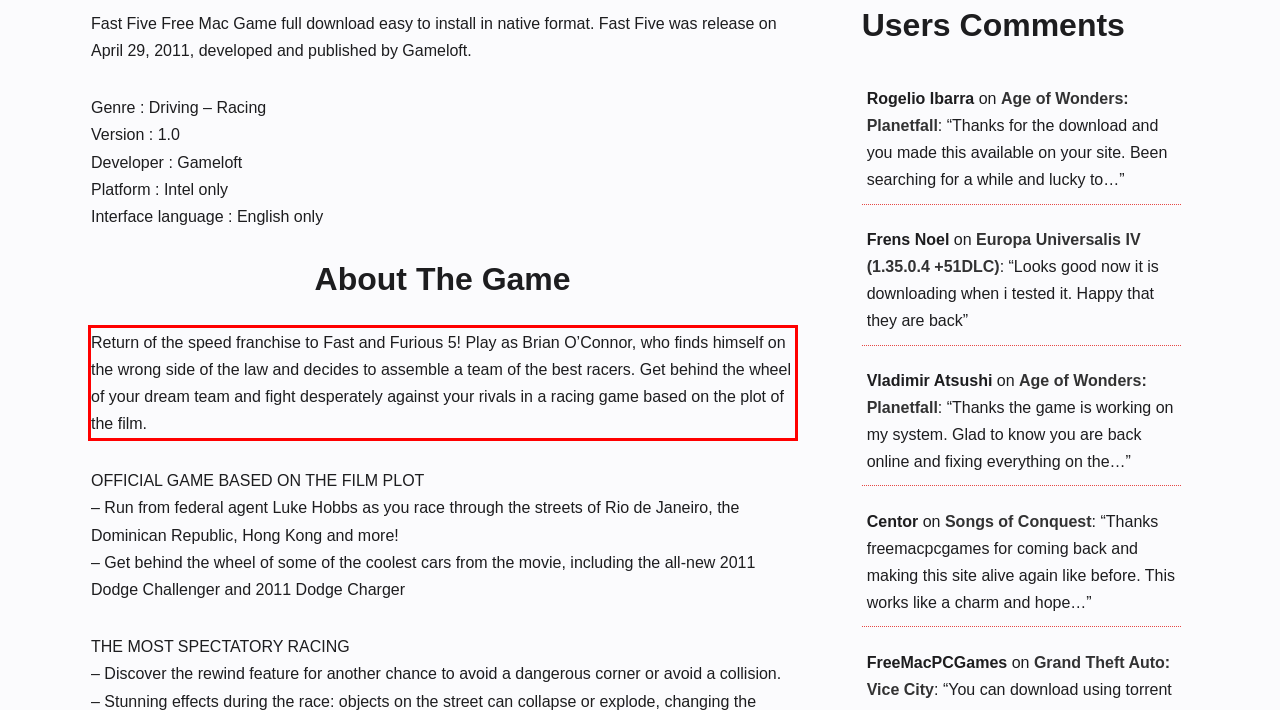Look at the webpage screenshot and recognize the text inside the red bounding box.

Return of the speed franchise to Fast and Furious 5! Play as Brian O’Connor, who finds himself on the wrong side of the law and decides to assemble a team of the best racers. Get behind the wheel of your dream team and fight desperately against your rivals in a racing game based on the plot of the film.